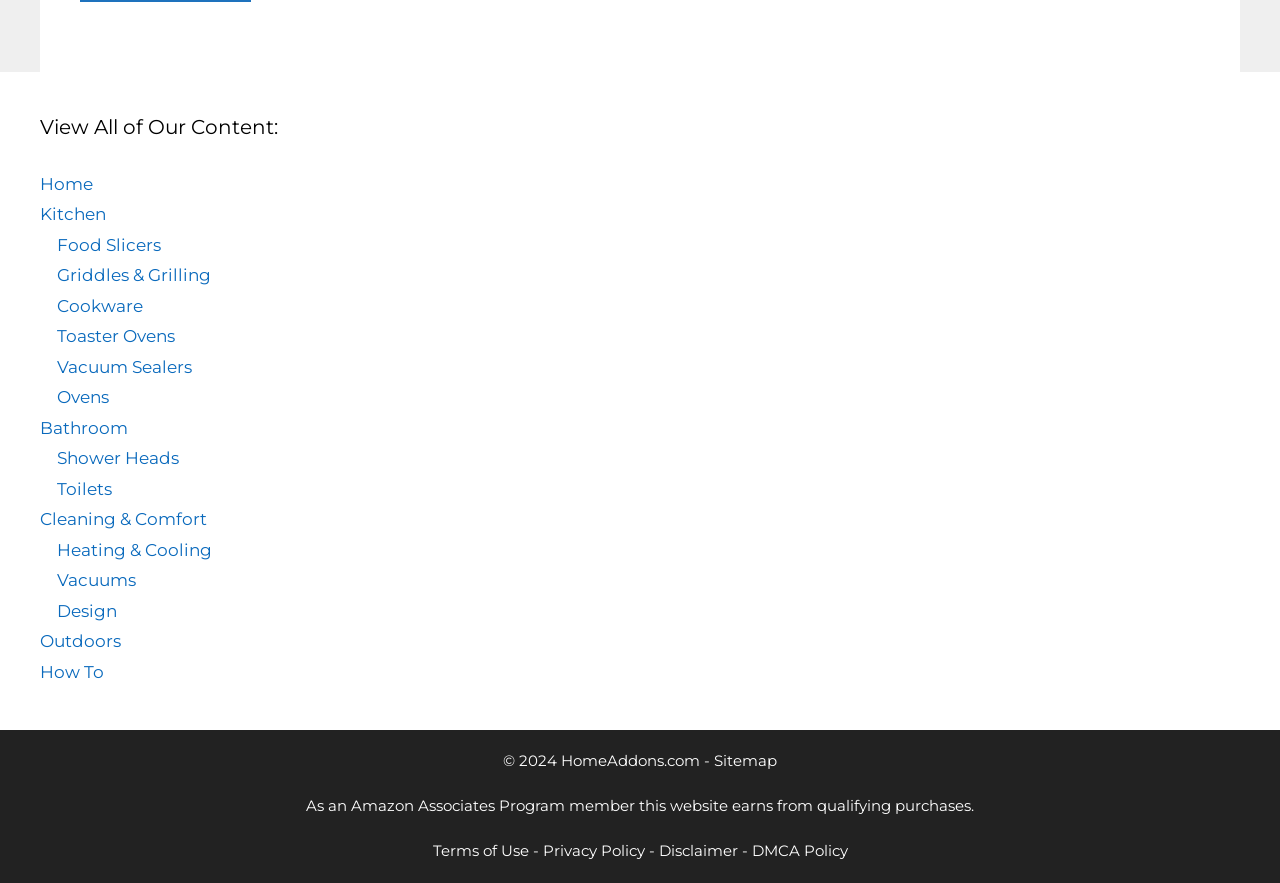Respond to the question with just a single word or phrase: 
What is the copyright year of the website?

2024